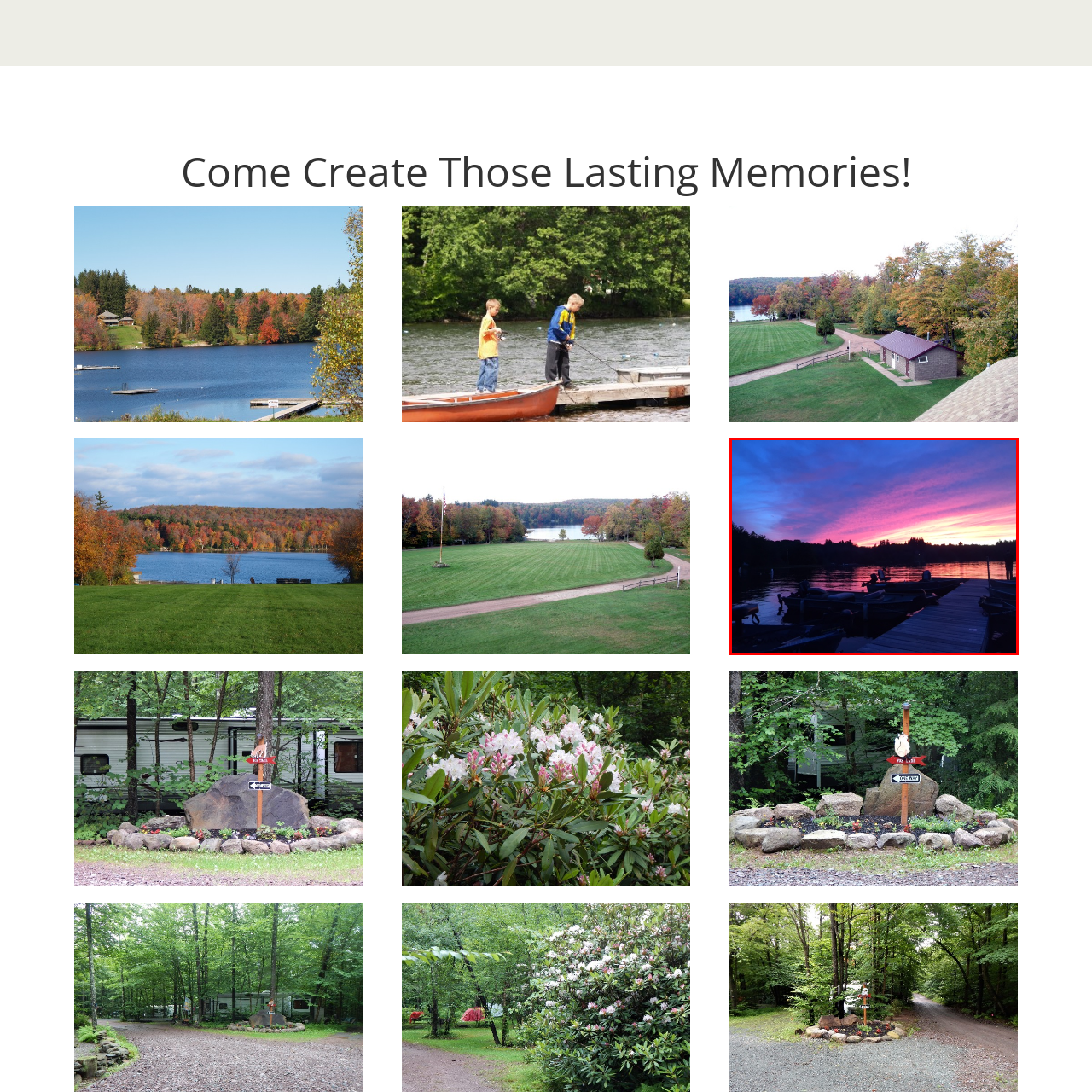Provide a comprehensive description of the image highlighted within the red bounding box.

The image captures a breathtaking sunset over a serene lake, where the sky is painted with vibrant hues of pink, purple, and orange. In the foreground, several fishing boats are moored alongside a wooden dock, their silhouettes gently reflecting on the calm water. The backdrop features lush trees lining the shore, enhancing the tranquil ambiance of the scene. This picturesque moment evokes a sense of peace and connection to nature, inviting viewers to imagine themselves enjoying a quiet evening by the water.